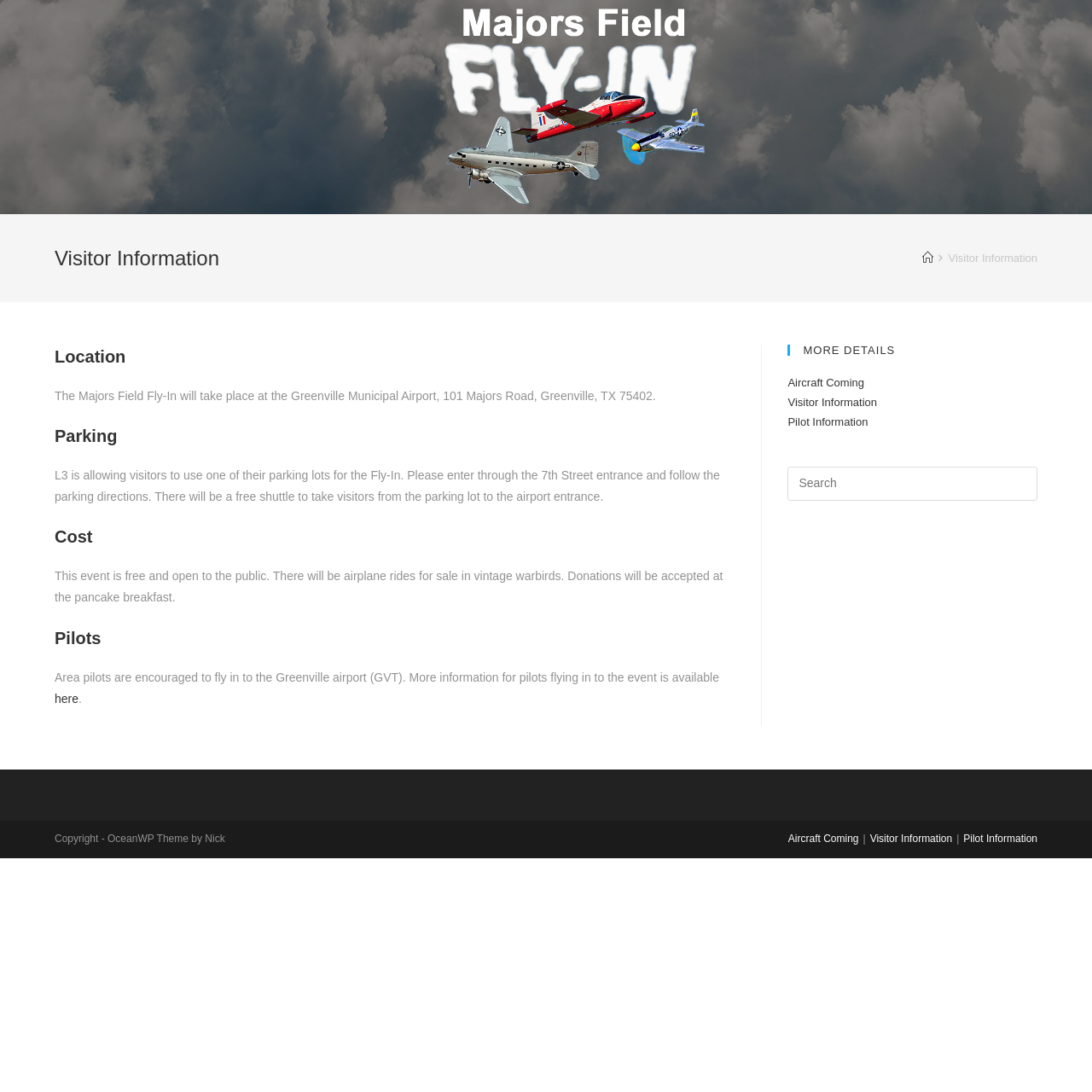Respond to the question with just a single word or phrase: 
What is available for sale in vintage warbirds?

Airplane rides